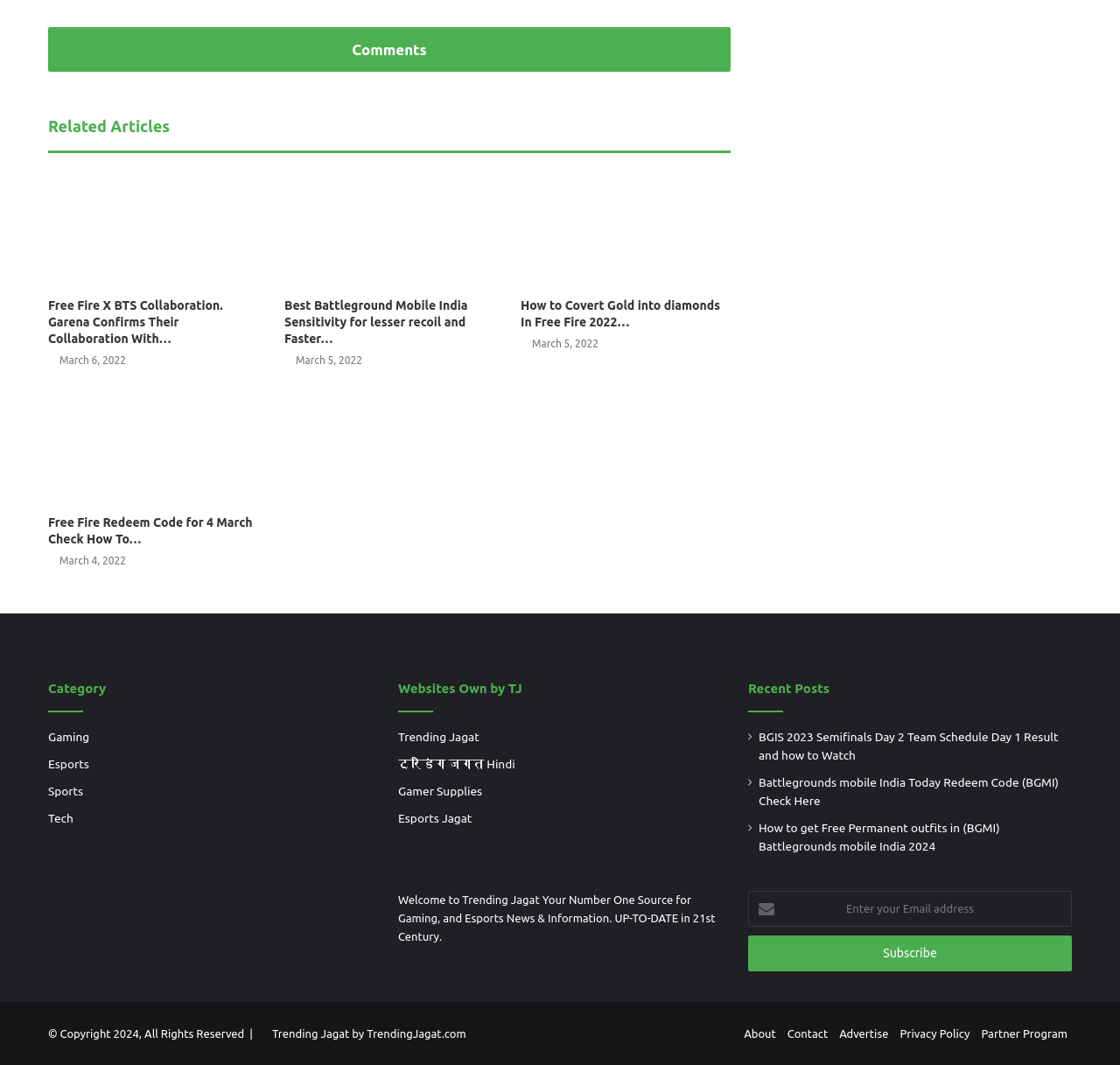Locate the bounding box coordinates of the area to click to fulfill this instruction: "Read the article about 'Free Fire X BTS Collaboration'". The bounding box should be presented as four float numbers between 0 and 1, in the order [left, top, right, bottom].

[0.043, 0.16, 0.23, 0.271]